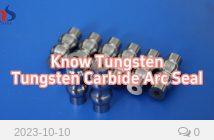Please provide a one-word or short phrase answer to the question:
What is the purpose of the image?

Promotional